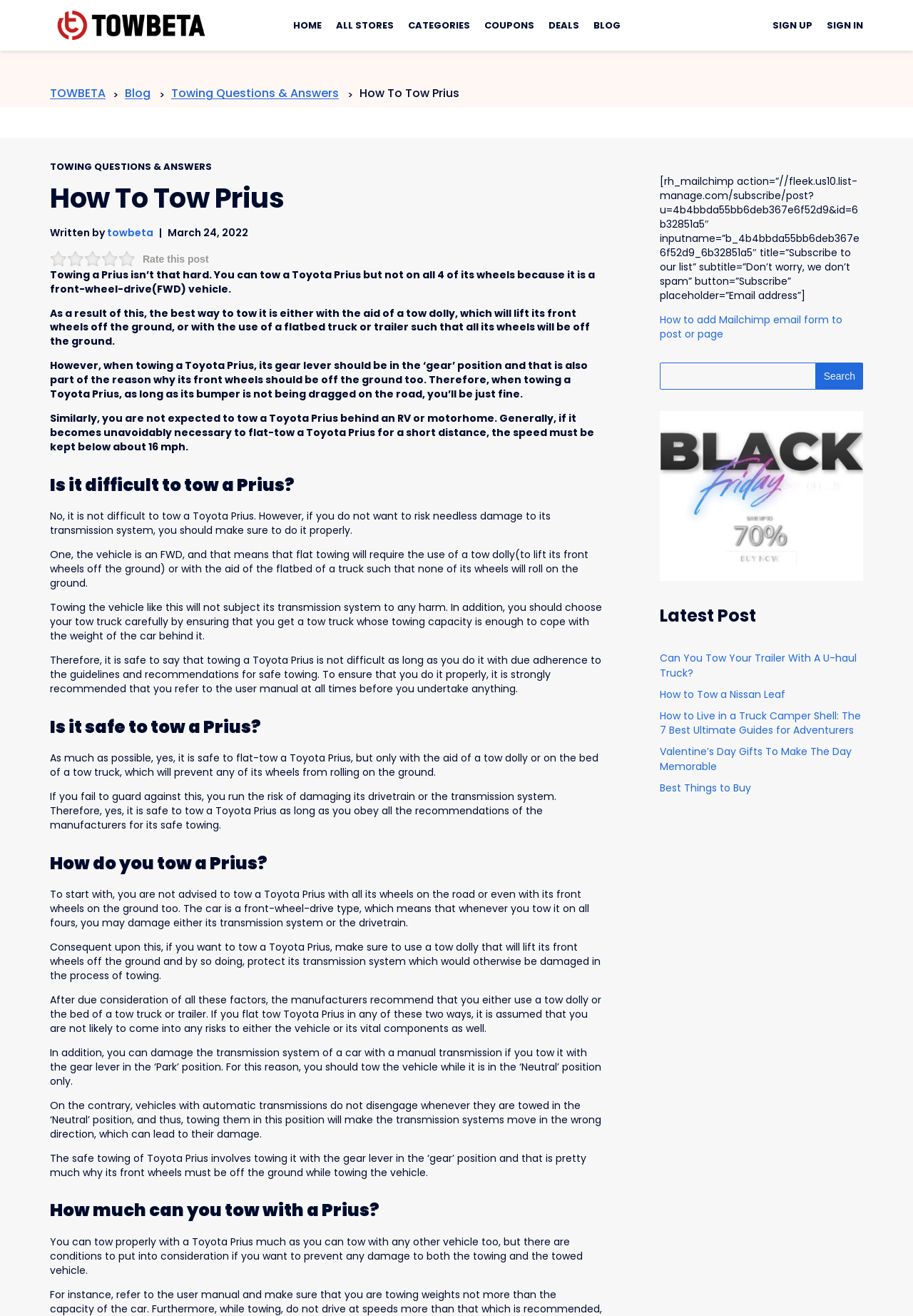What is the maximum speed for flat-towing a Toyota Prius?
Could you please answer the question thoroughly and with as much detail as possible?

The webpage mentions that if it becomes necessary to flat-tow a Toyota Prius for a short distance, the speed should be kept below 16 mph to ensure safe towing and prevent any damage to the vehicle.